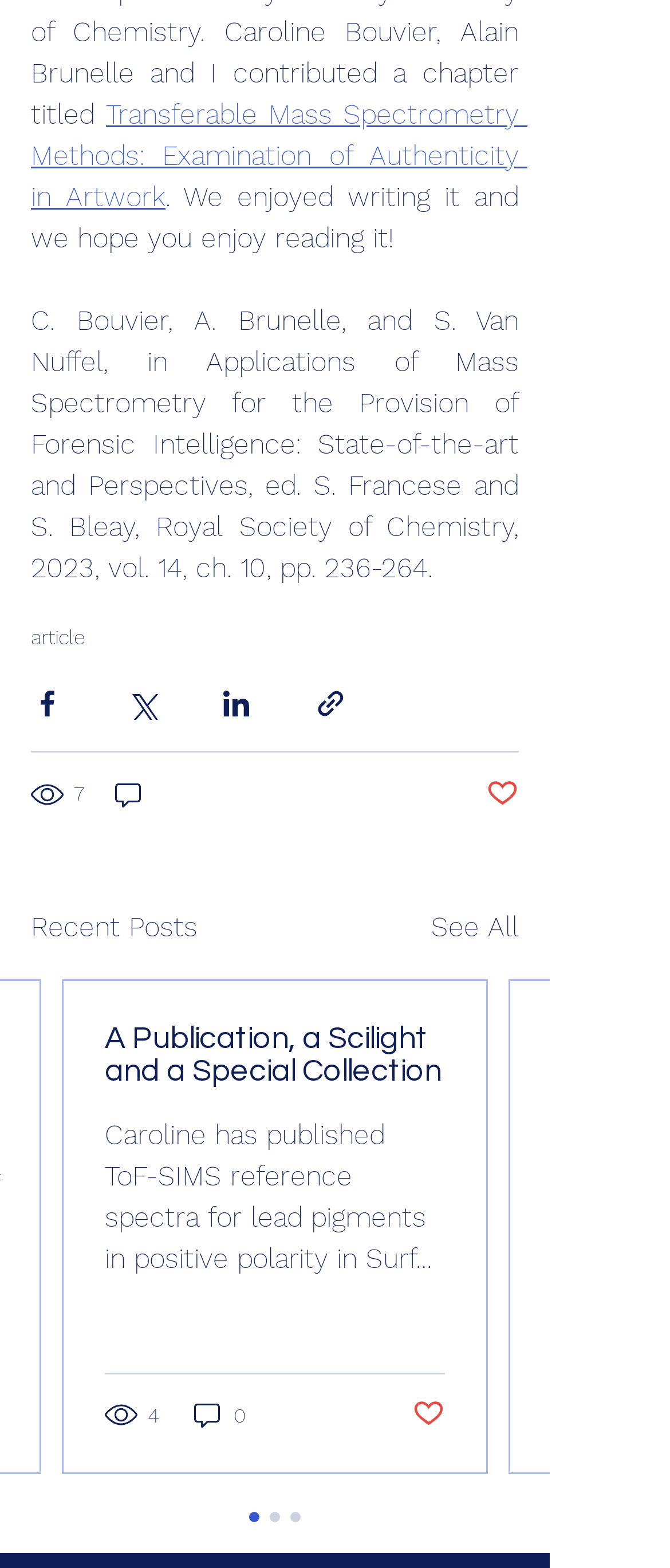Locate the bounding box coordinates of the element you need to click to accomplish the task described by this instruction: "Read the article about transferable mass spectrometry methods".

[0.046, 0.062, 0.787, 0.135]